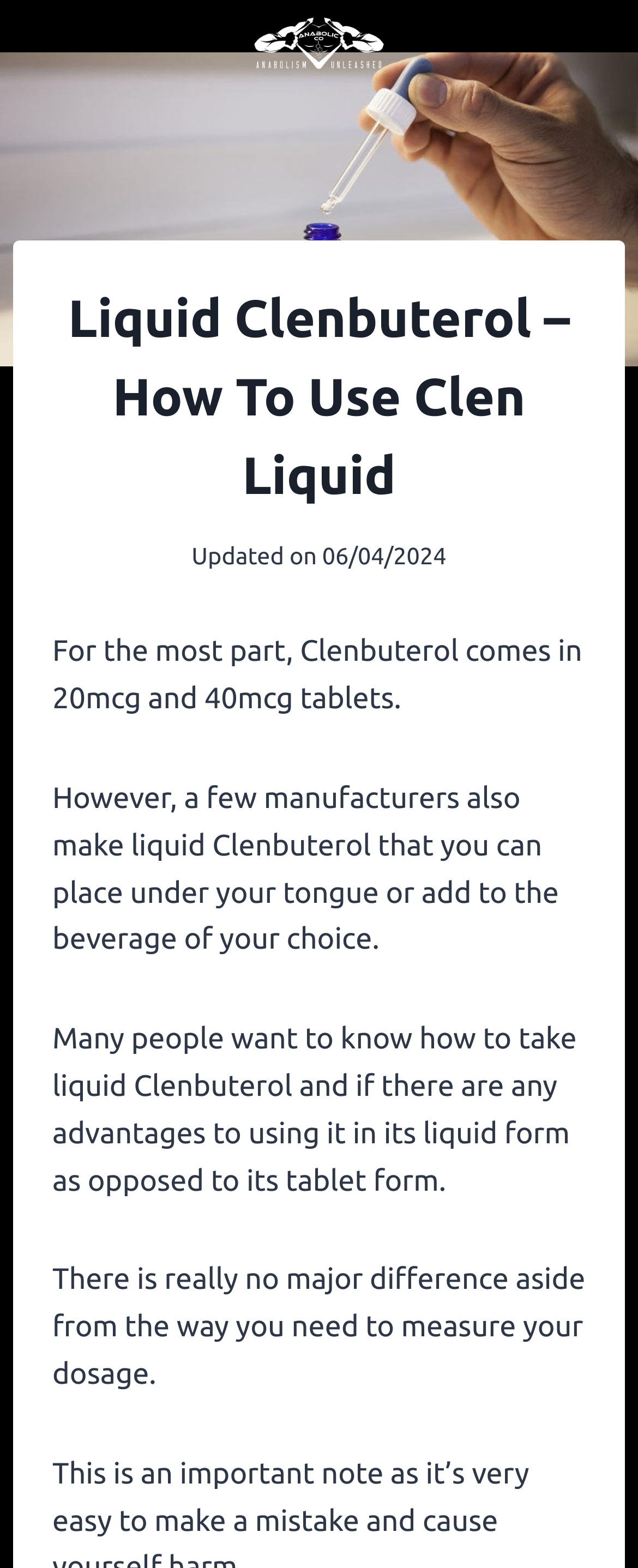Summarize the webpage with a detailed and informative caption.

The webpage is about Clenbuterol Liquid, a product that comes in different forms. At the top left corner, there is a link to "Skip to content". Next to it, on the top center, is a link to "Anabolicco" accompanied by an image with the same name. Below this, there is a large image of "Liquid injectable" that spans the entire width of the page.

Above the main content area, there is a header section with a heading that reads "Liquid Clenbuterol – How To Use Clen Liquid". To the right of the heading, there is a text "Updated on" followed by a date "06/04/2024".

The main content area consists of four paragraphs of text. The first paragraph explains that Clenbuterol typically comes in 20mcg and 40mcg tablets, but some manufacturers also produce it in liquid form. The second paragraph discusses how the liquid form can be taken under the tongue or added to a beverage. The third paragraph raises questions about how to take liquid Clenbuterol and its advantages over the tablet form. The fourth paragraph concludes that there is no major difference between the two forms aside from measuring dosage.

At the bottom right corner, there is a button to "Scroll to top".